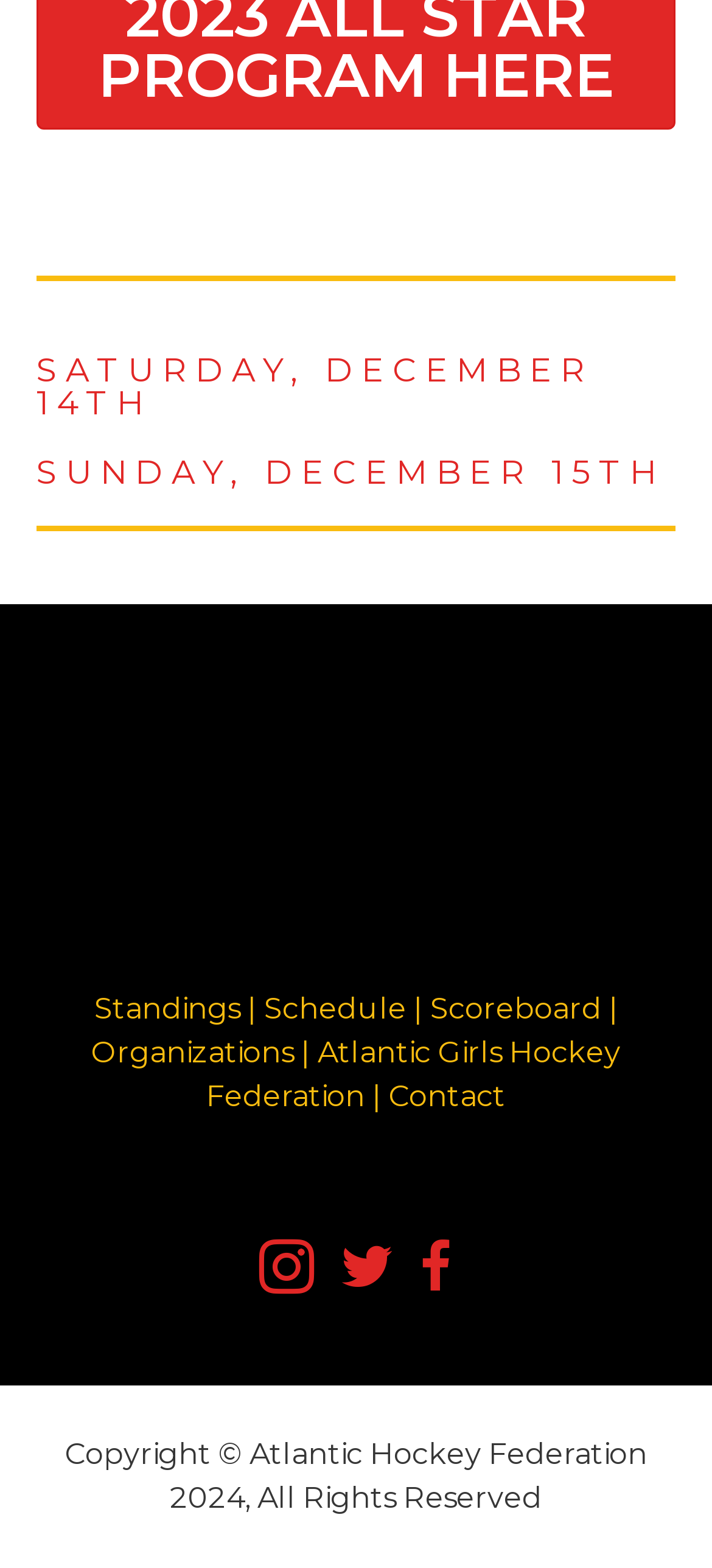What is the day of the week on December 14th?
Answer with a single word or short phrase according to what you see in the image.

Saturday